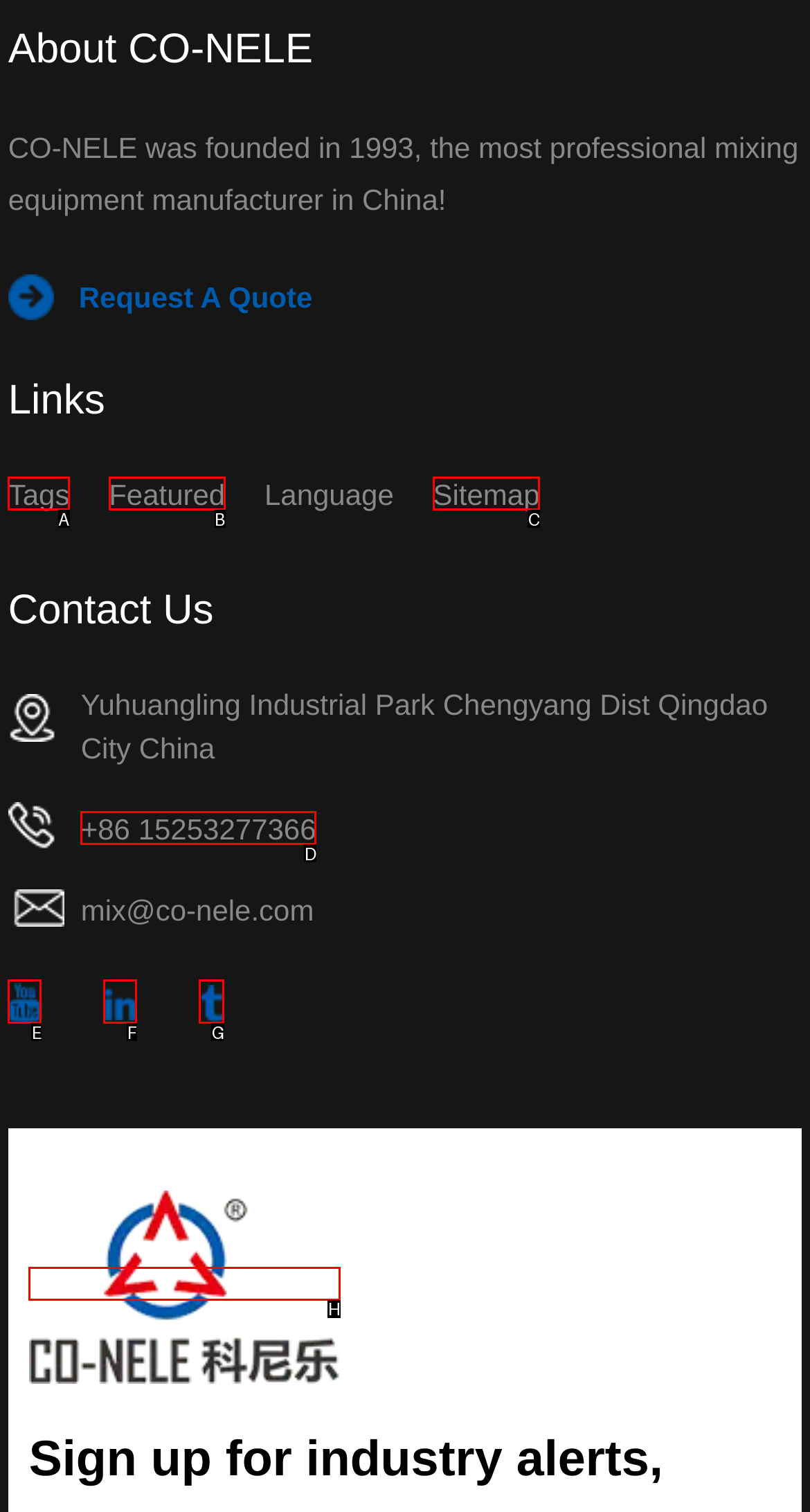Identify the HTML element that should be clicked to accomplish the task: Visit sns03
Provide the option's letter from the given choices.

E